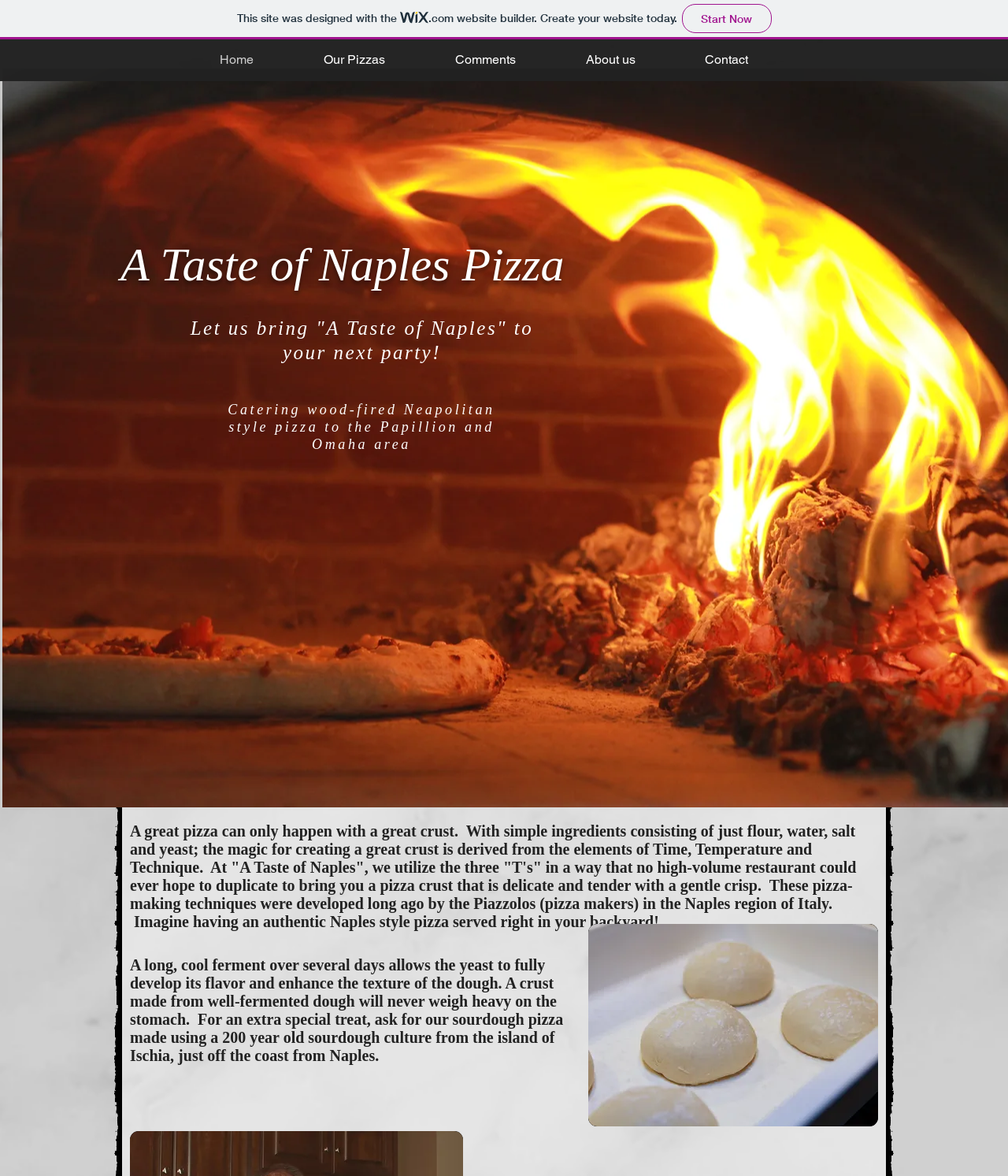What is special about the sourdough pizza?
Refer to the image and answer the question using a single word or phrase.

200 year old sourdough culture